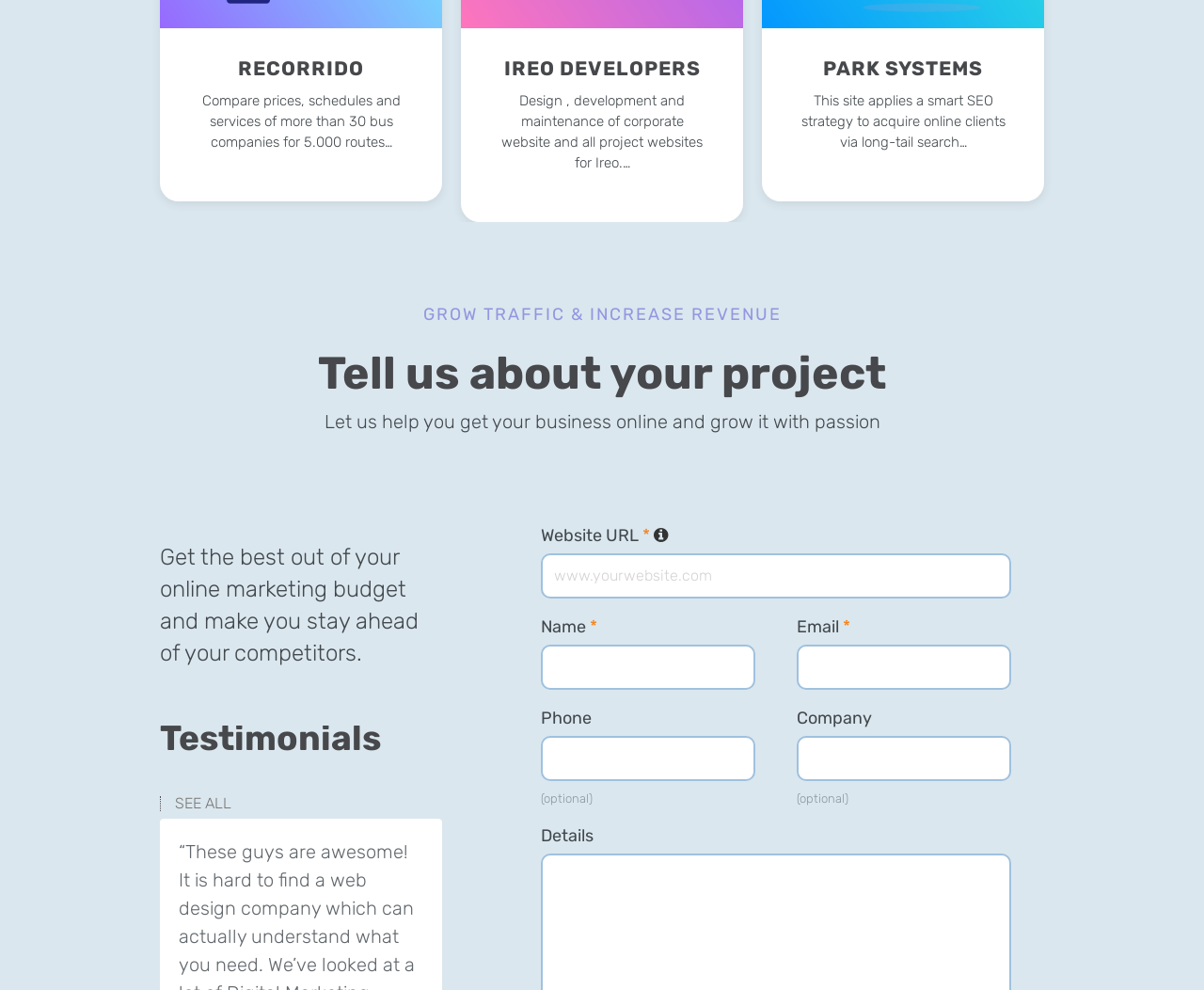Please identify the bounding box coordinates of the clickable area that will allow you to execute the instruction: "Click on IREO DEVELOPERS".

[0.414, 0.056, 0.586, 0.082]